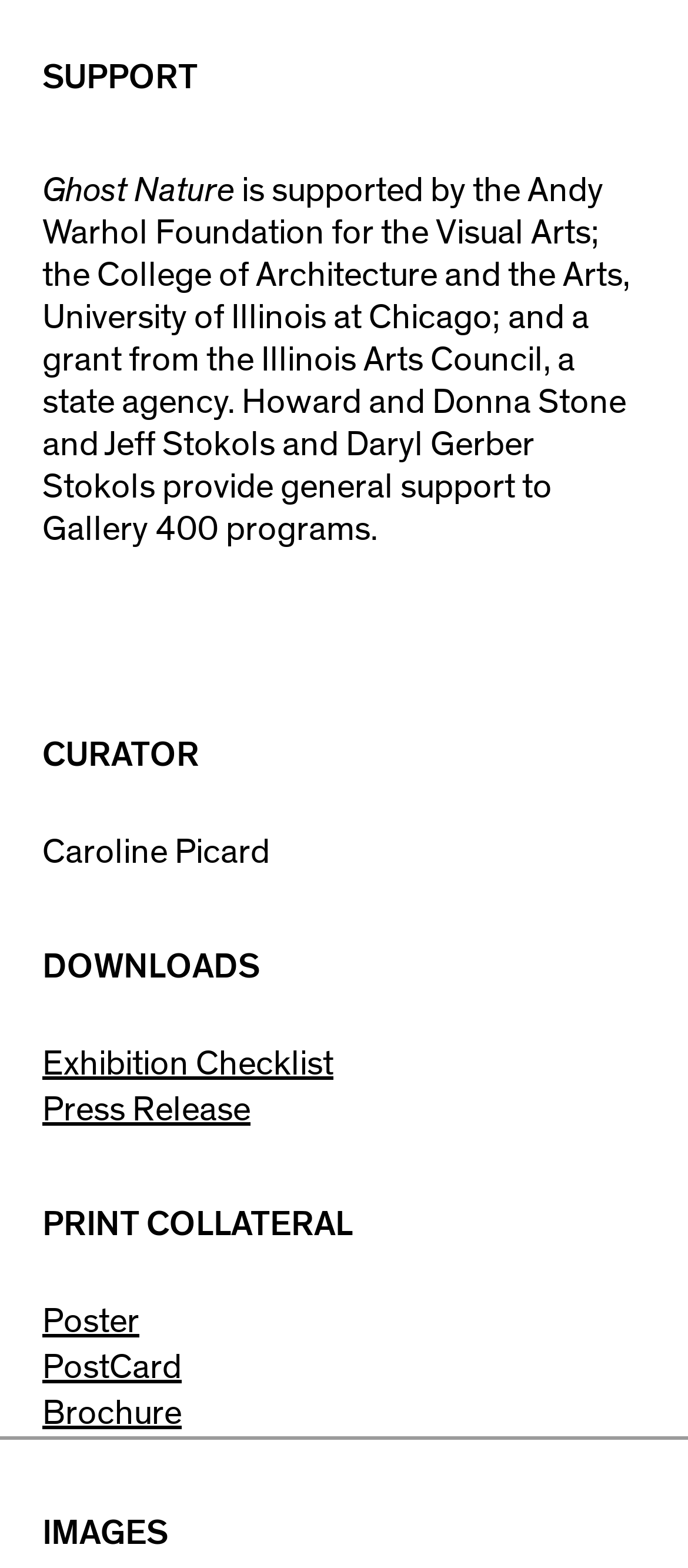Please respond to the question using a single word or phrase:
What type of print collateral is available?

Poster, PostCard, Brochure